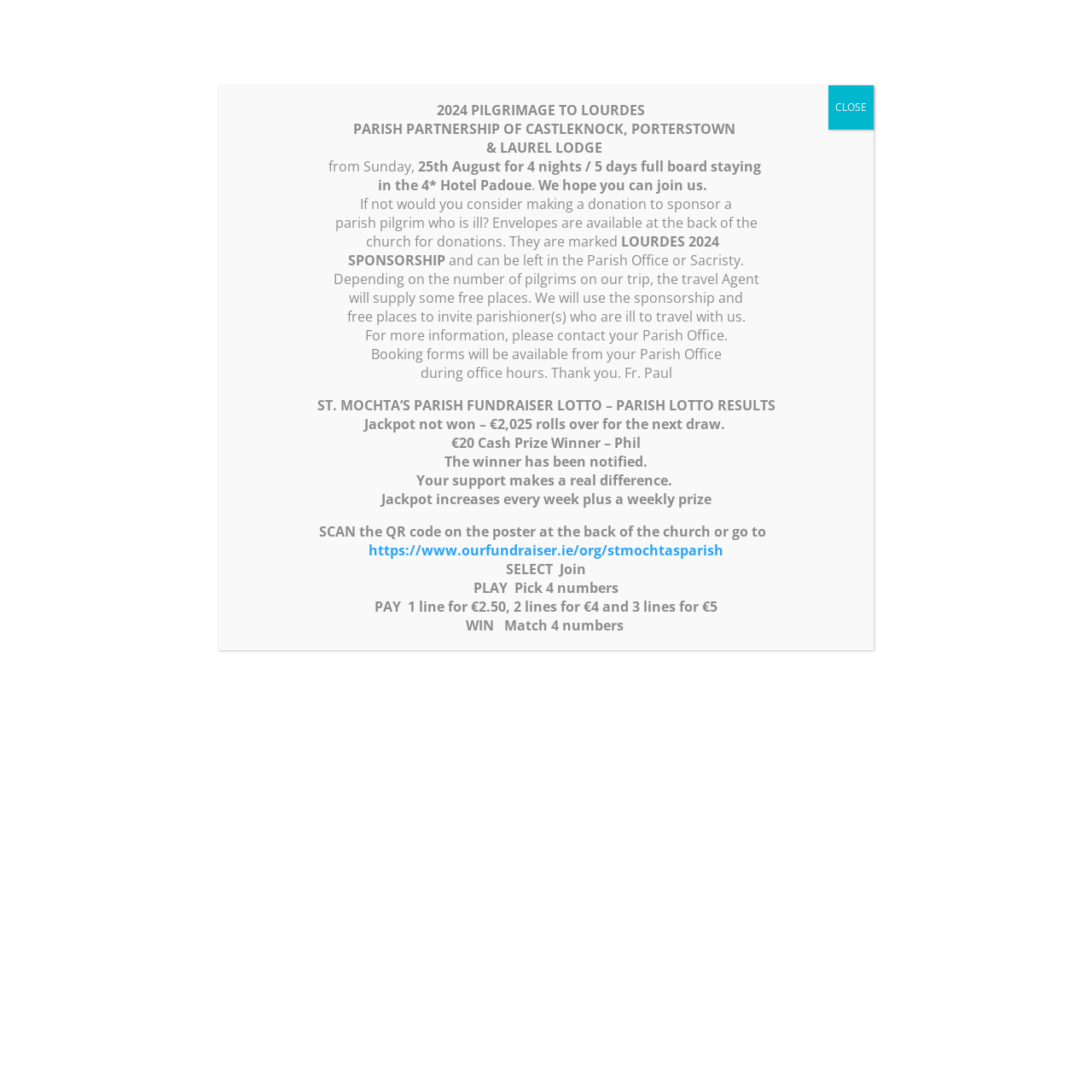Provide the bounding box coordinates for the UI element that is described by this text: "Contact Us". The coordinates should be in the form of four float numbers between 0 and 1: [left, top, right, bottom].

[0.359, 0.049, 0.433, 0.067]